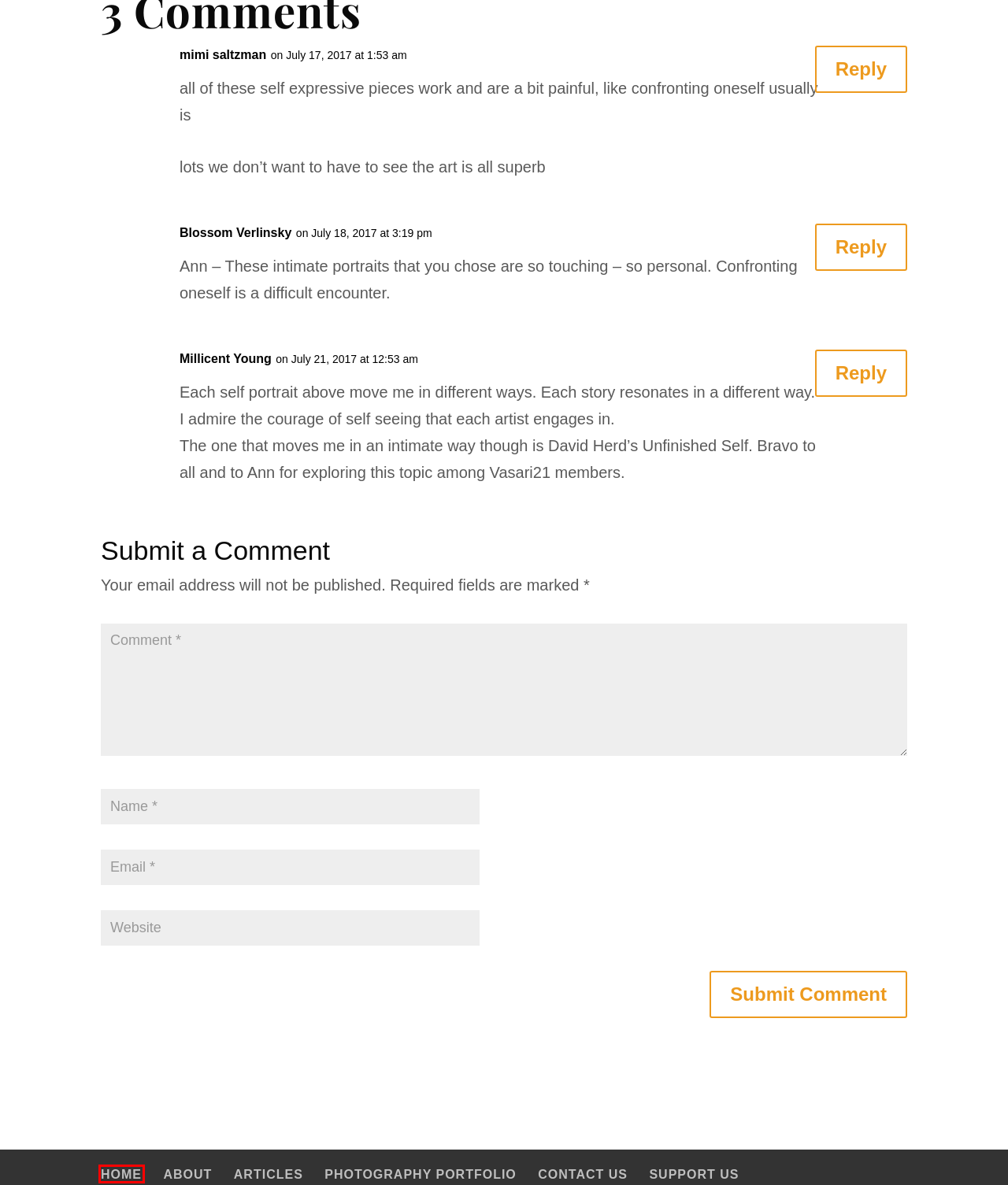You are looking at a webpage screenshot with a red bounding box around an element. Pick the description that best matches the new webpage after interacting with the element in the red bounding box. The possible descriptions are:
A. Vasari21 | Connecting Artists Now
B. Home | Vasari21
C. Photography Portfolio | Vasari21
D. Support Us! | Vasari21
E. Mimi Saltzman
F. Articles | Vasari21
G. 2019 Fundraising | Vasari21
H. Greta Young | Vasari21

B